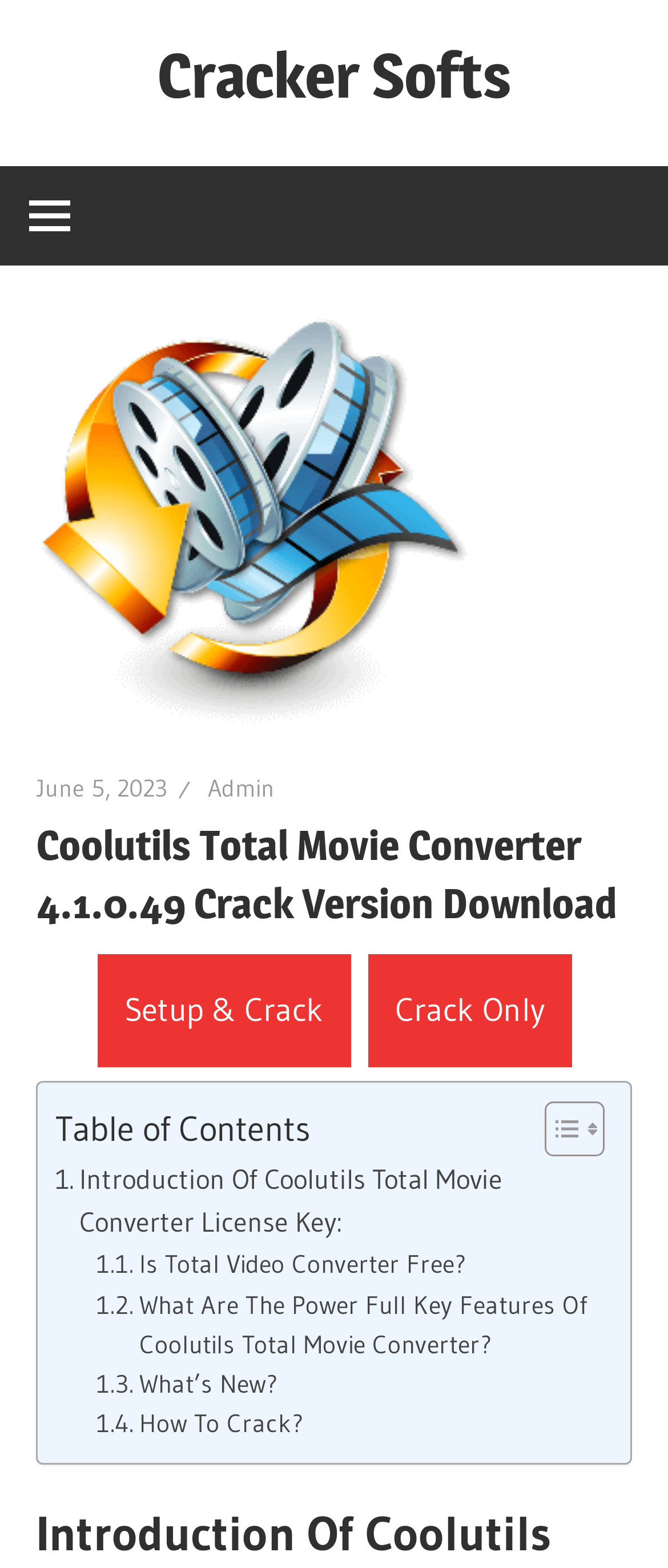Pinpoint the bounding box coordinates of the clickable area needed to execute the instruction: "Check How To Crack". The coordinates should be specified as four float numbers between 0 and 1, i.e., [left, top, right, bottom].

[0.145, 0.896, 0.455, 0.922]